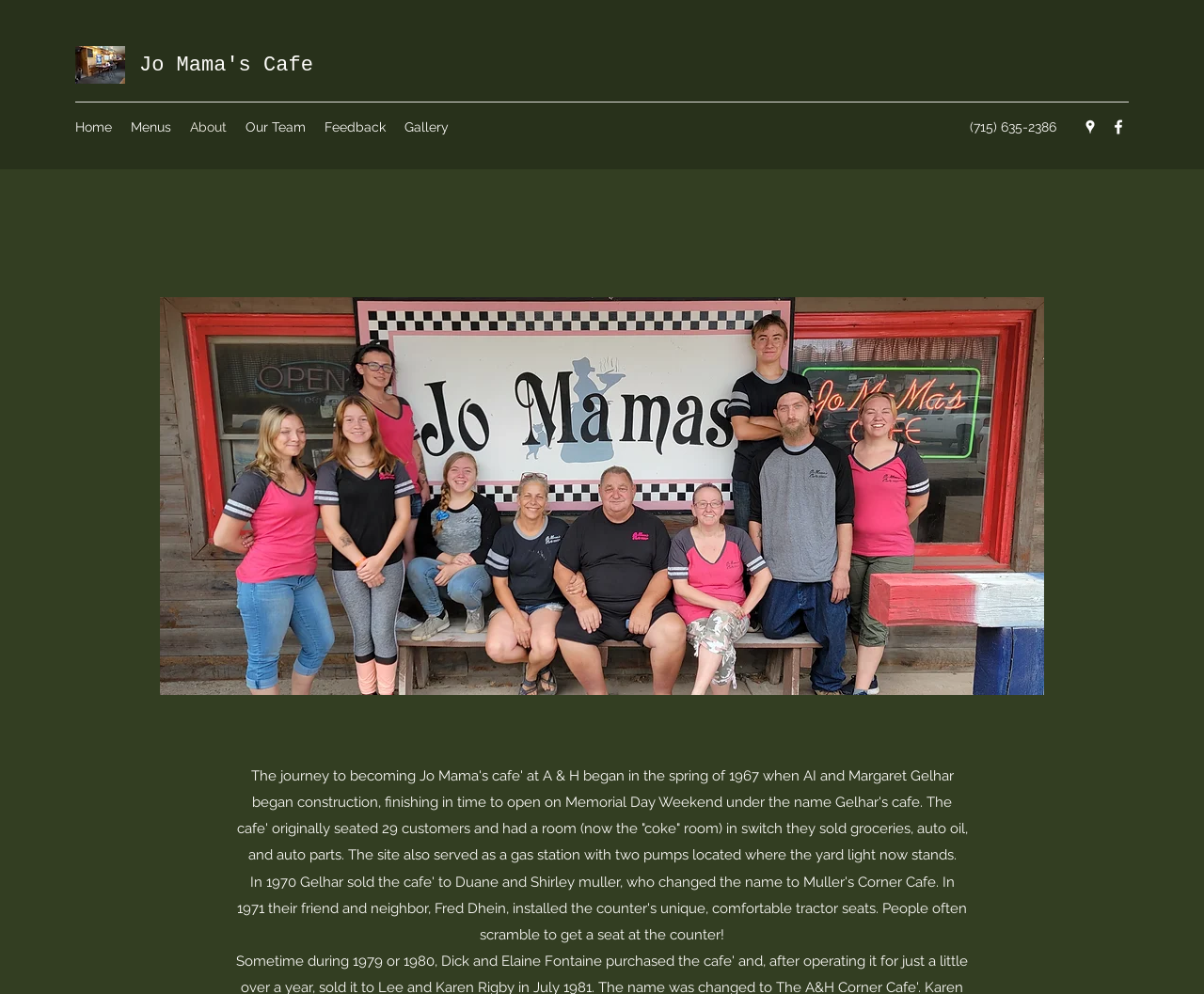What is the phone number of Jo Mama's Cafe?
Give a one-word or short phrase answer based on the image.

(715) 635-2386